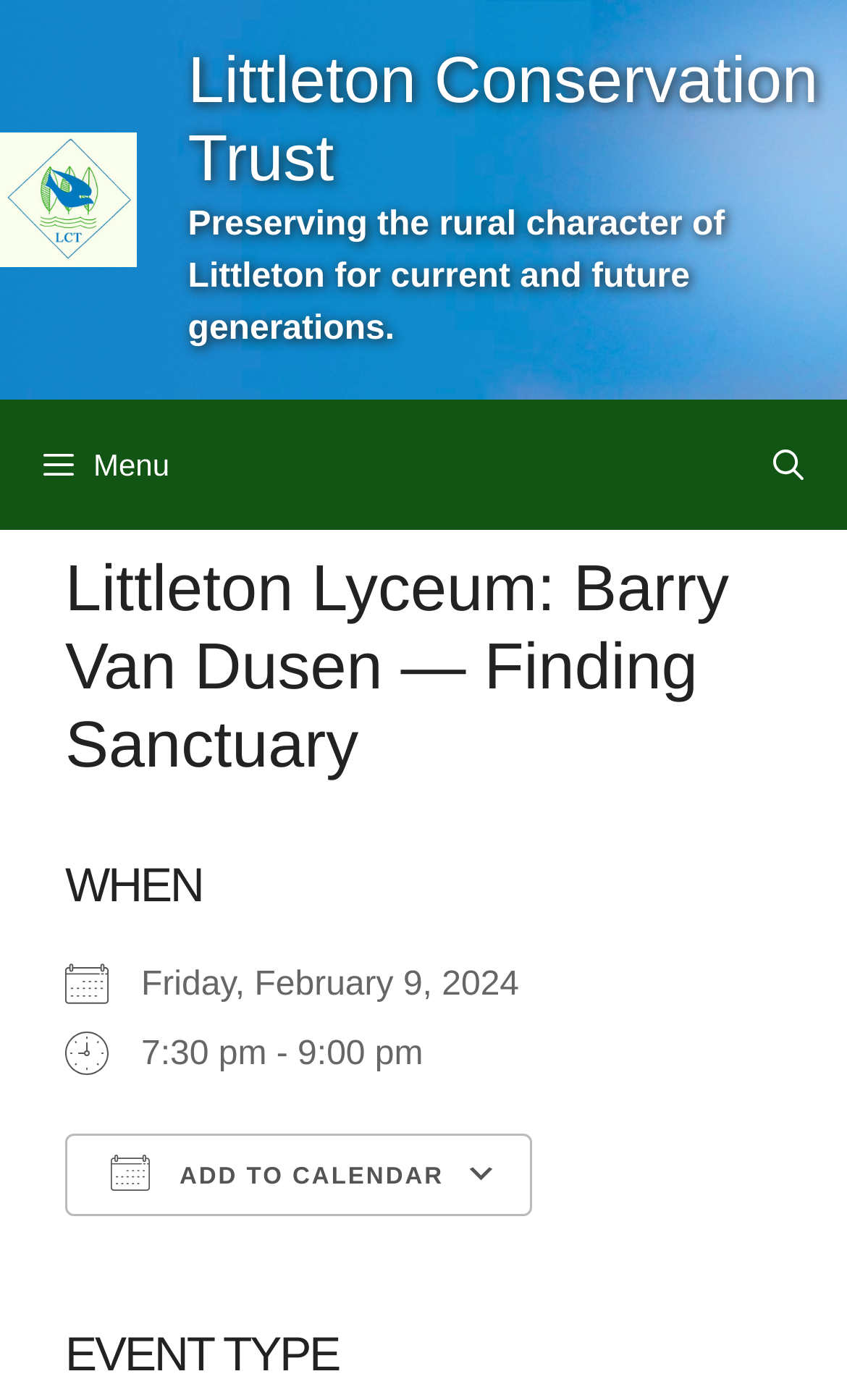Please provide a brief answer to the question using only one word or phrase: 
What is the purpose of the organization?

Preserving rural character